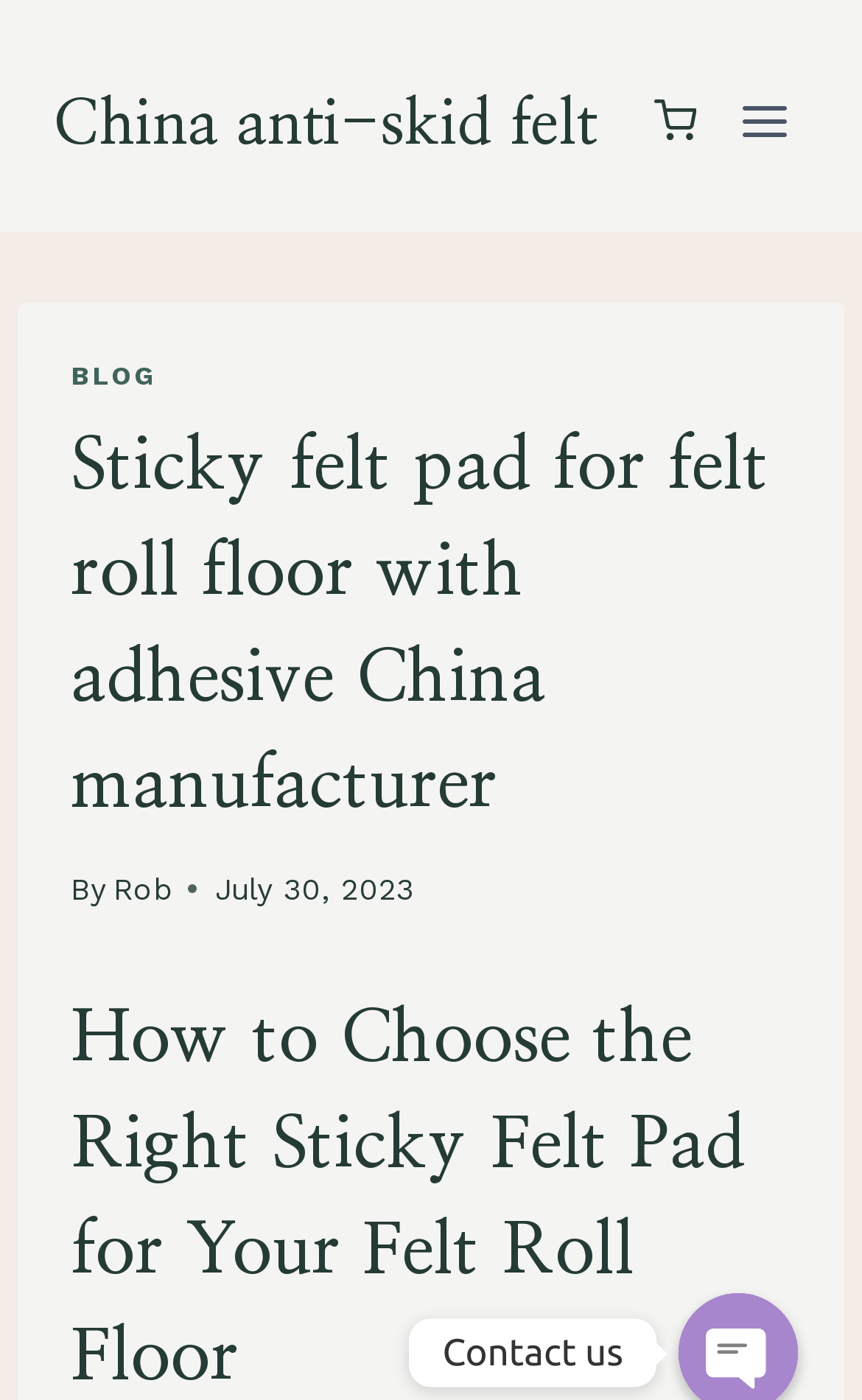What is the name of the manufacturer?
Ensure your answer is thorough and detailed.

Based on the webpage, I can see that the manufacturer is mentioned as 'China manufacturer' in the heading 'Sticky felt pad for felt roll floor with adhesive China manufacturer'.